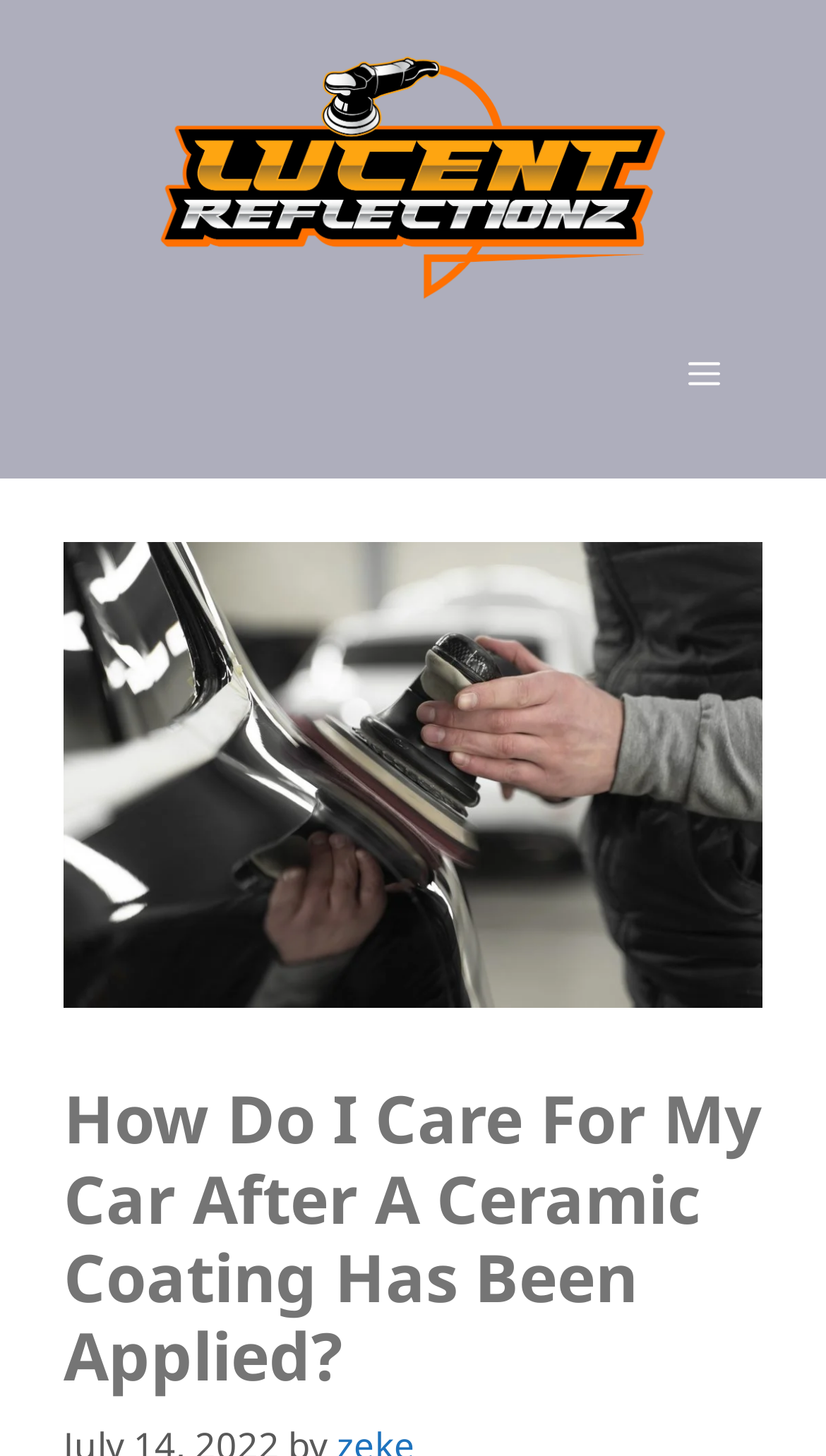Use a single word or phrase to answer the question: What is the name of the website?

Lucent ReflectionZ